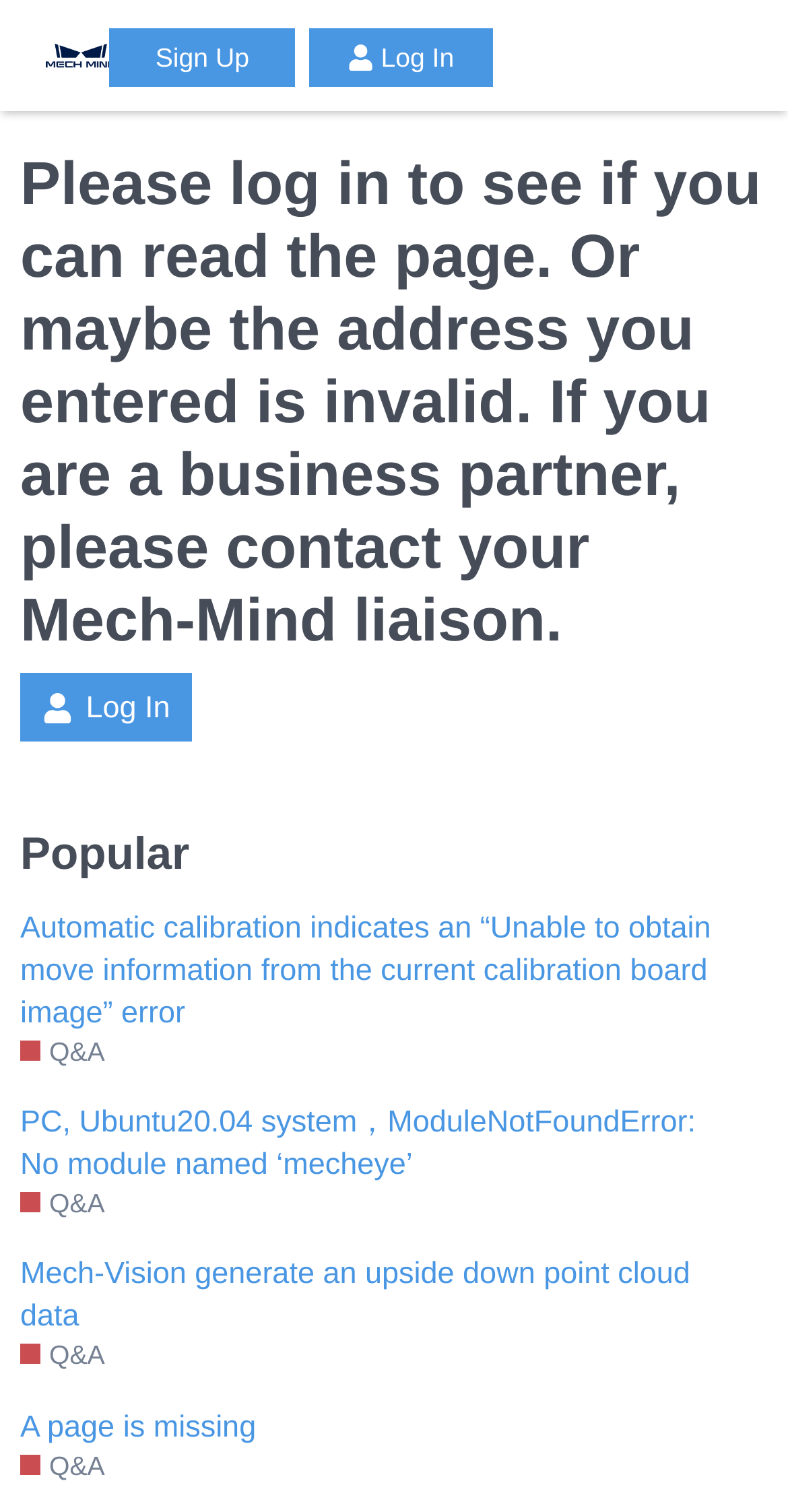Kindly determine the bounding box coordinates for the area that needs to be clicked to execute this instruction: "View the Q&A section".

[0.026, 0.684, 0.133, 0.708]